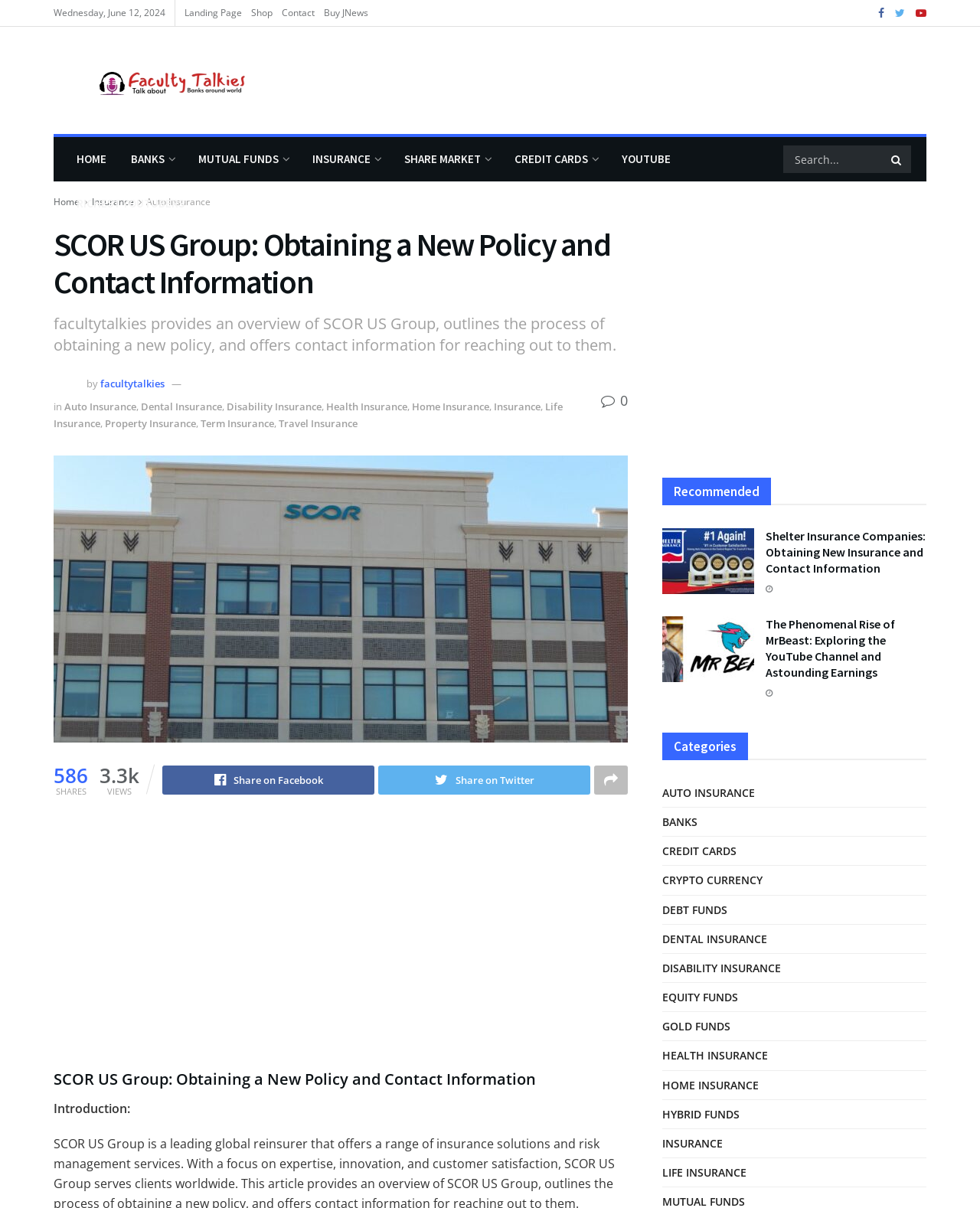Given the element description, predict the bounding box coordinates in the format (top-left x, top-left y, bottom-right x, bottom-right y), using floating point numbers between 0 and 1: Share on Twitter

[0.386, 0.633, 0.602, 0.658]